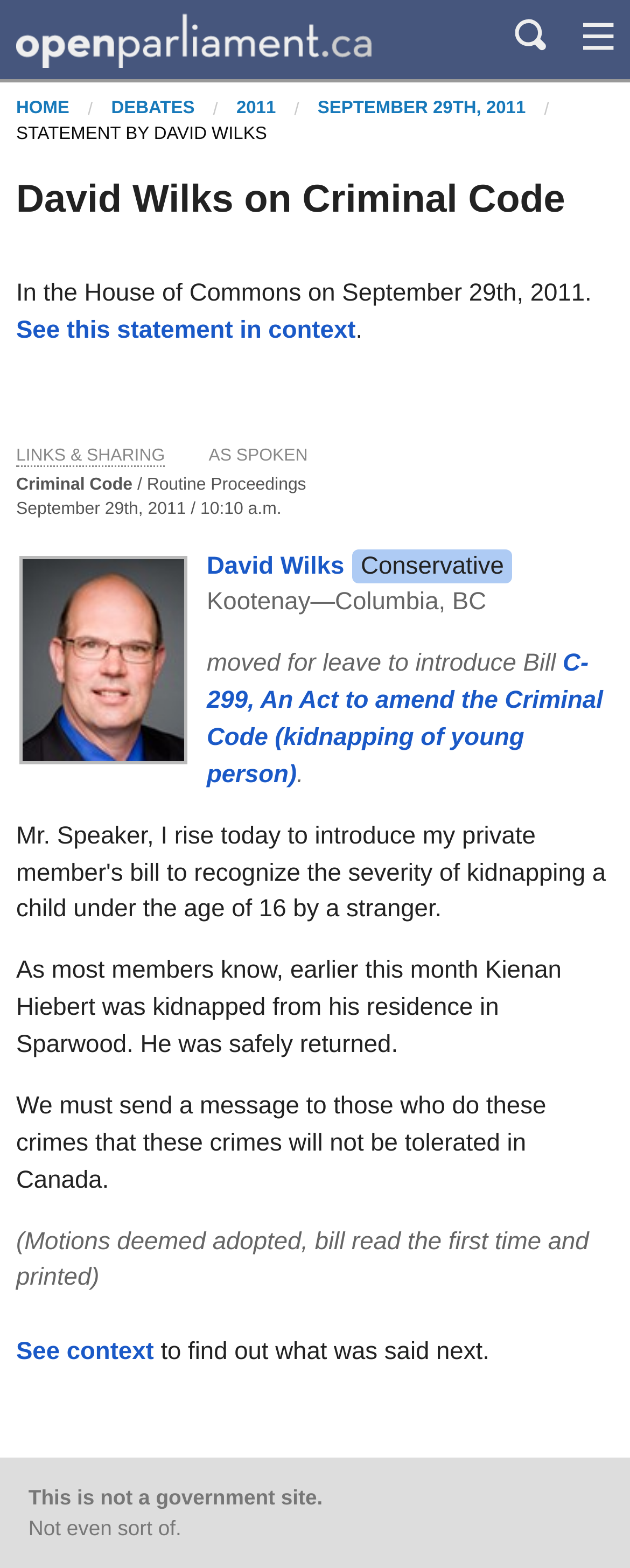From the webpage screenshot, predict the bounding box coordinates (top-left x, top-left y, bottom-right x, bottom-right y) for the UI element described here: See this statement in context

[0.026, 0.202, 0.564, 0.219]